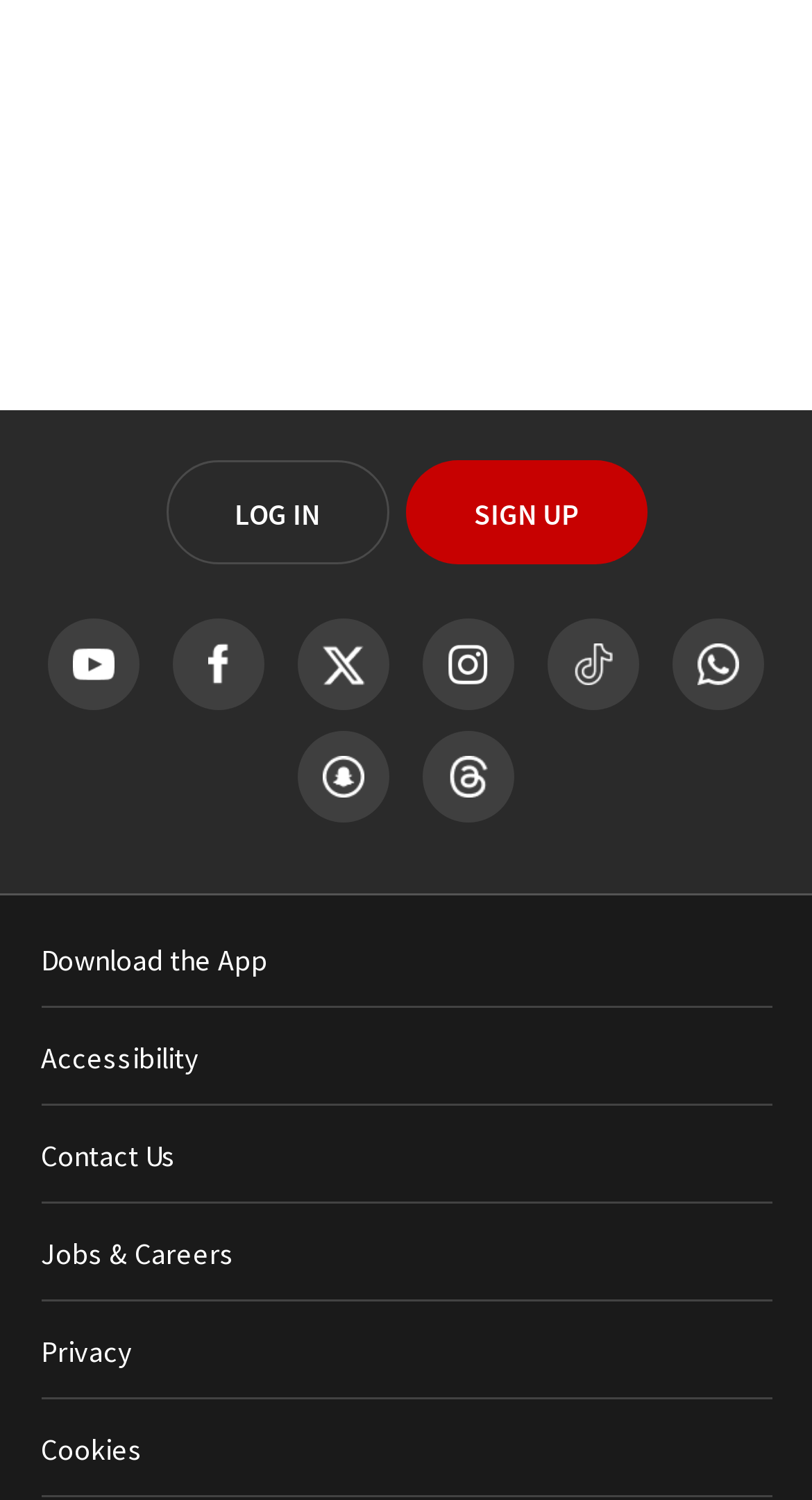Using the provided description Jobs & Careers, find the bounding box coordinates for the UI element. Provide the coordinates in (top-left x, top-left y, bottom-right x, bottom-right y) format, ensuring all values are between 0 and 1.

[0.05, 0.823, 0.288, 0.848]